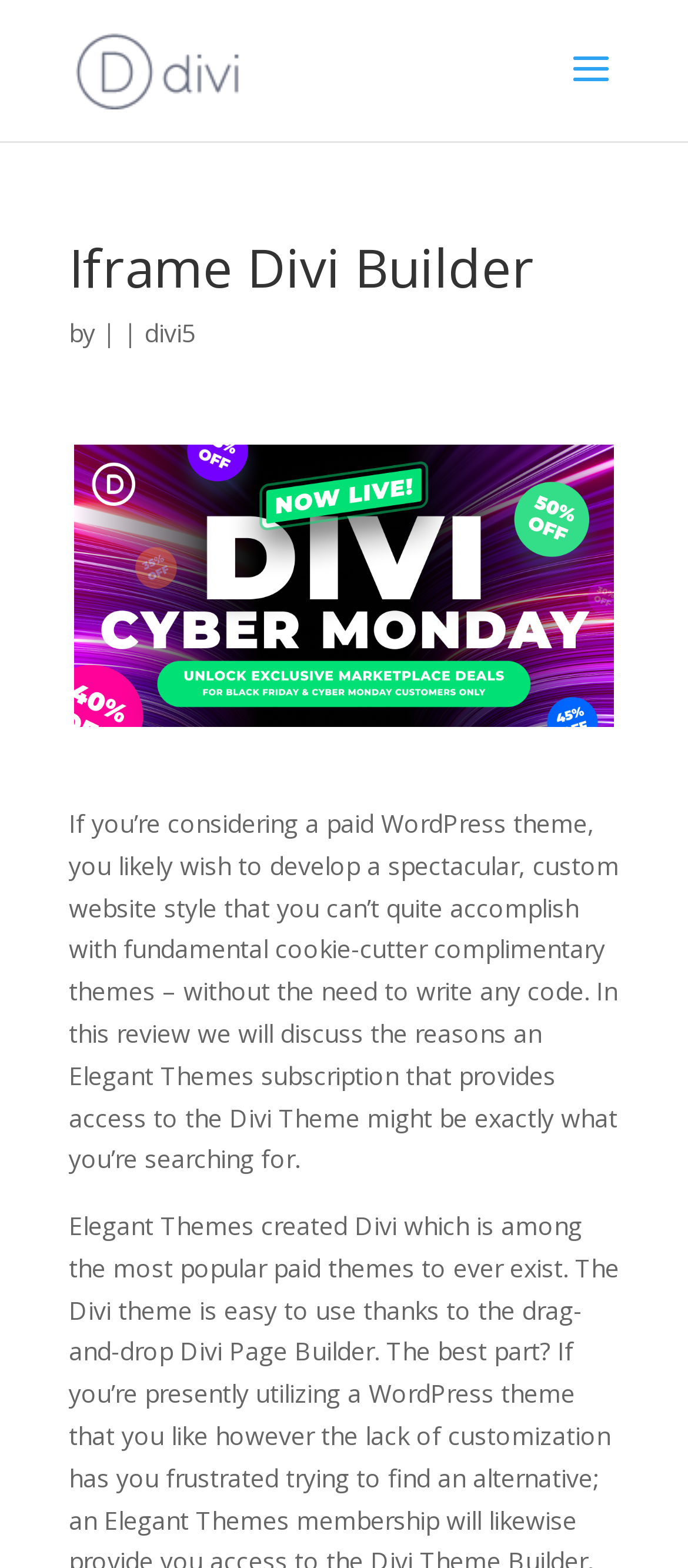Please determine the bounding box of the UI element that matches this description: Bloglovin. The coordinates should be given as (top-left x, top-left y, bottom-right x, bottom-right y), with all values between 0 and 1.

None